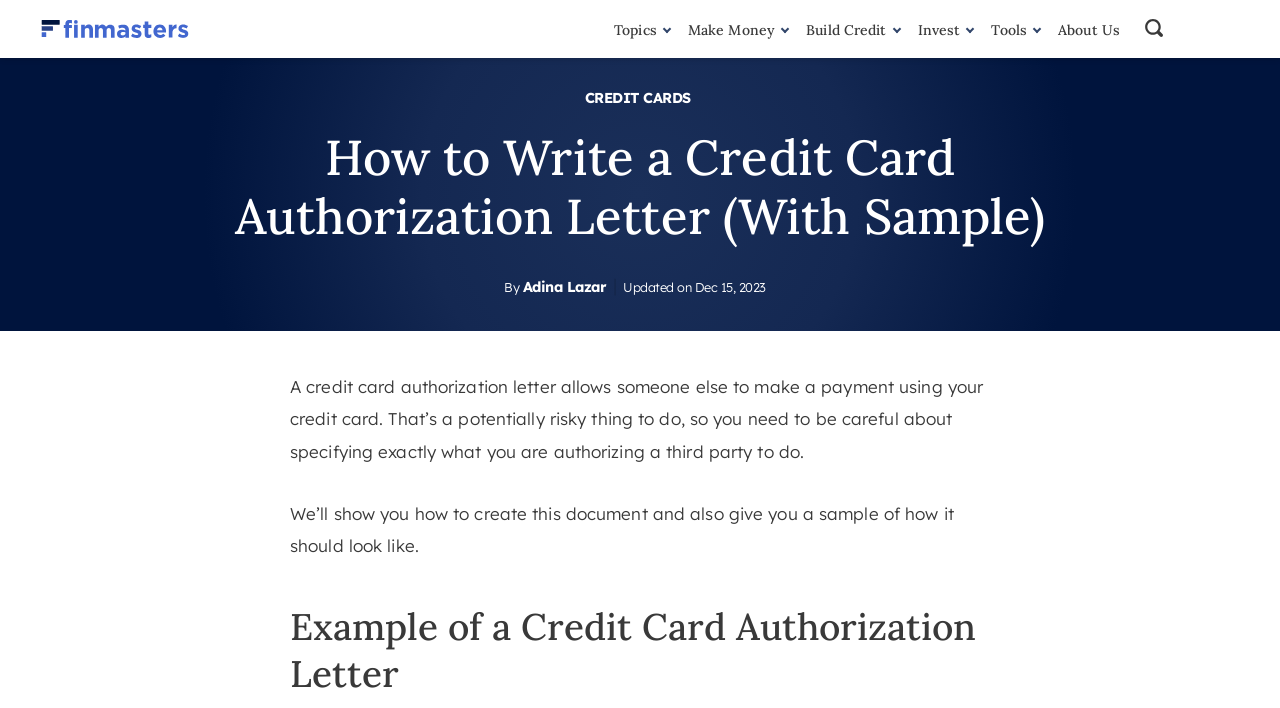Explain in detail what is displayed on the webpage.

The webpage is about writing a credit card authorization letter, providing guidance on how to create the document and offering a sample template. At the top left corner, there is a FinMasters logo image. Below the logo, there are several links, including "Topics", "Make Money", "Build Credit", "Invest", "Tools", and "About Us", which are aligned horizontally across the top of the page. 

To the right of these links, there is a search button with a small image inside. Below the search button, there is a prominent link "CREDIT CARDS". The main heading "How to Write a Credit Card Authorization Letter (With Sample)" is centered on the page, followed by the author's name "Adina Lazar" and the updated date "Dec 15, 2023". 

The main content of the page is divided into two paragraphs, explaining the purpose and risks of a credit card authorization letter, and how the webpage will guide the user in creating the document. Below these paragraphs, there is a subheading "Example of a Credit Card Authorization Letter", which likely introduces a sample template for the authorization letter.